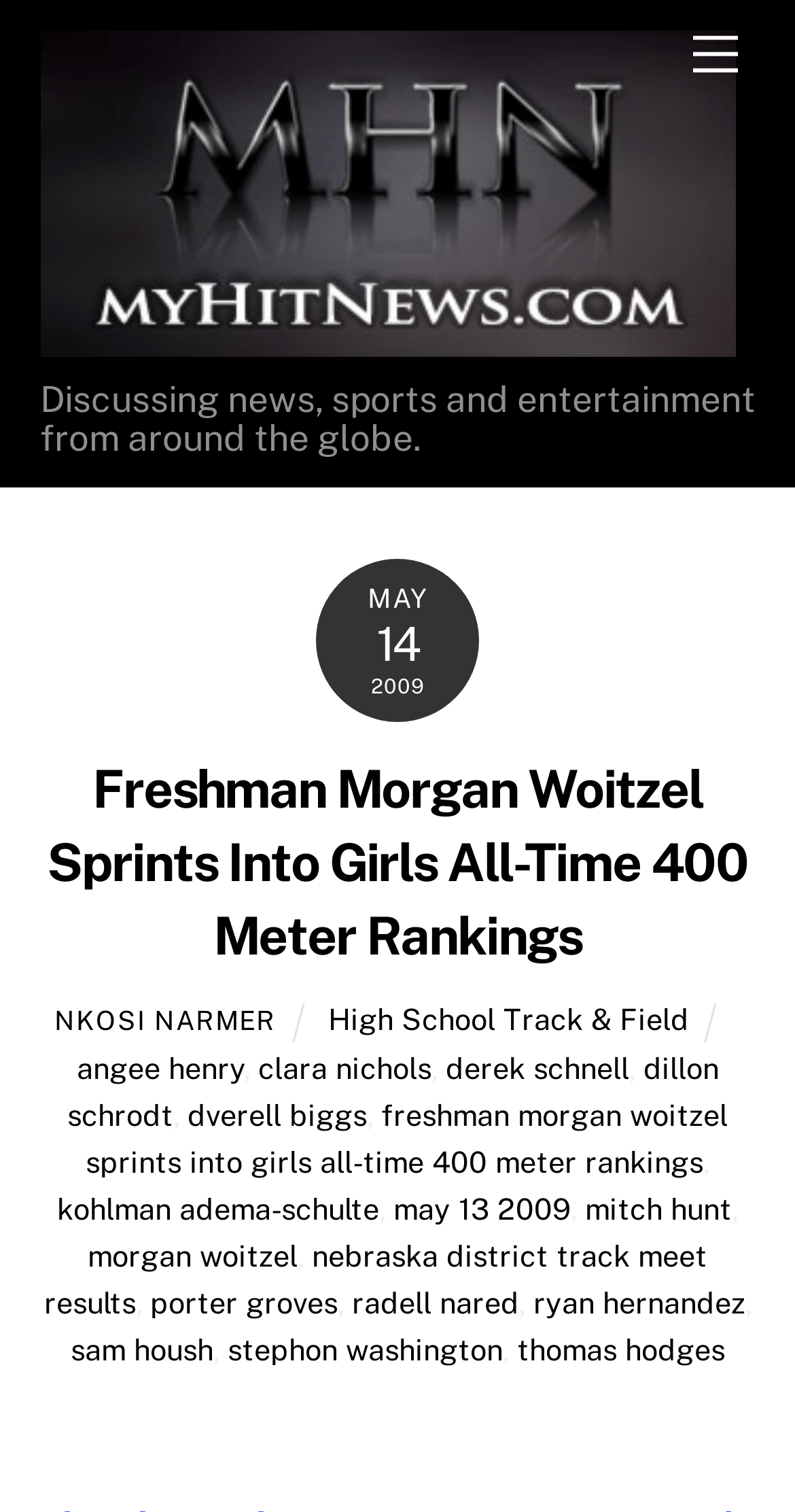Generate a comprehensive caption for the webpage you are viewing.

The webpage appears to be a news article or blog post from myHitNews.com, with a focus on sports and athletics. At the top of the page, there is a menu link and a logo for myHitNews.com, accompanied by a brief description of the website's content. Below this, there is a heading that reads "Freshman Morgan Woitzel Sprints Into Girls All-Time 400 Meter Rankings".

The main content of the page is a list of links to various articles or news stories, organized in a vertical column. These links appear to be related to high school track and field, with names of athletes and events mentioned. The links are interspersed with commas, suggesting that they are part of a list or tag cloud.

To the right of the heading, there is a timestamp or date indicator, showing the month, day, and year "MAY 14 2009". At the bottom of the page, there is a "Back To Top" link, which suggests that the page may be longer than what is initially visible.

There are no images on the page, aside from the myHitNews.com logo at the top. The overall layout is dense and text-heavy, with a focus on providing links to related news stories and articles.